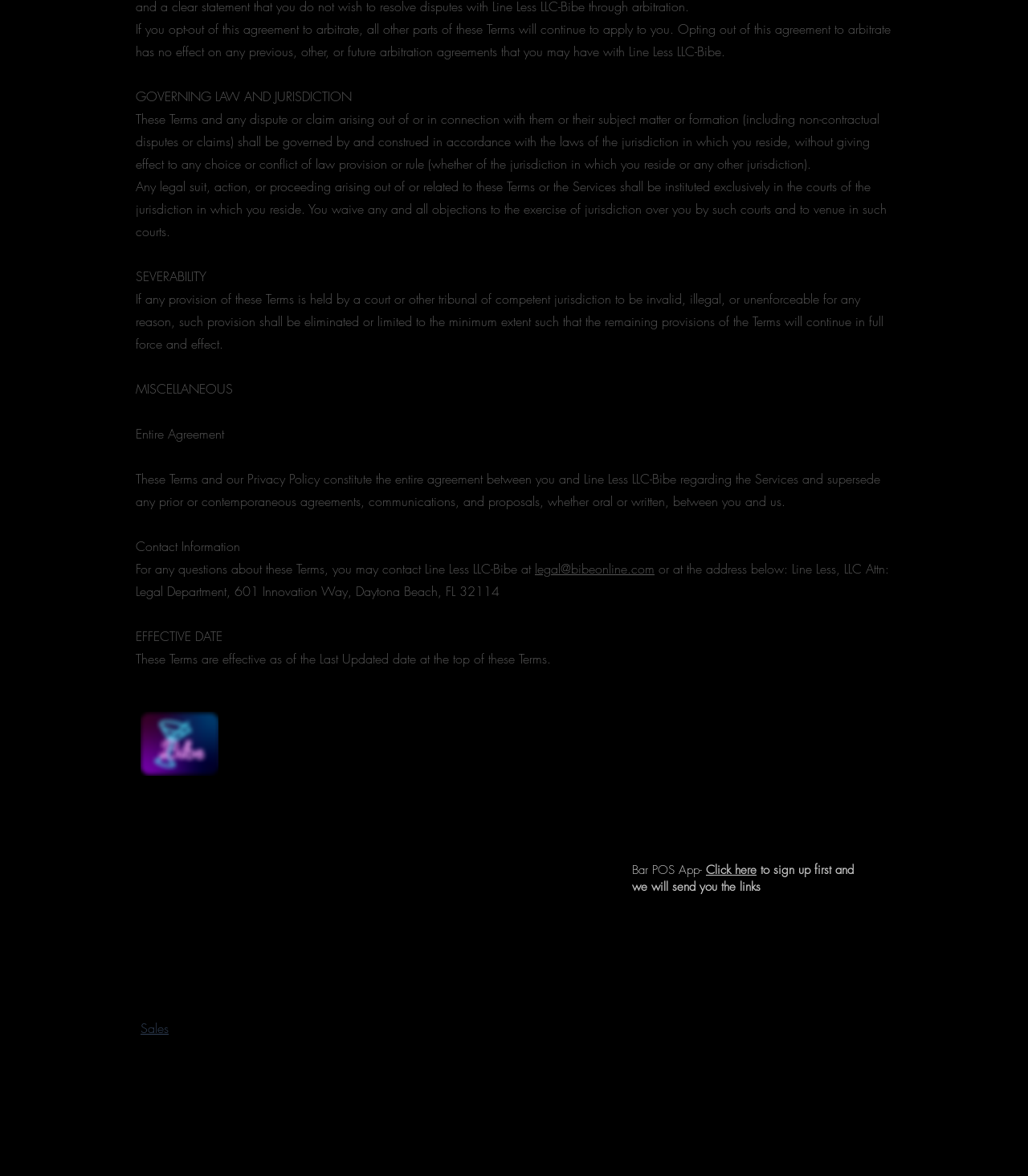Please identify the bounding box coordinates of the area that needs to be clicked to fulfill the following instruction: "Click the link to sign up for Bar POS App."

[0.687, 0.733, 0.736, 0.746]